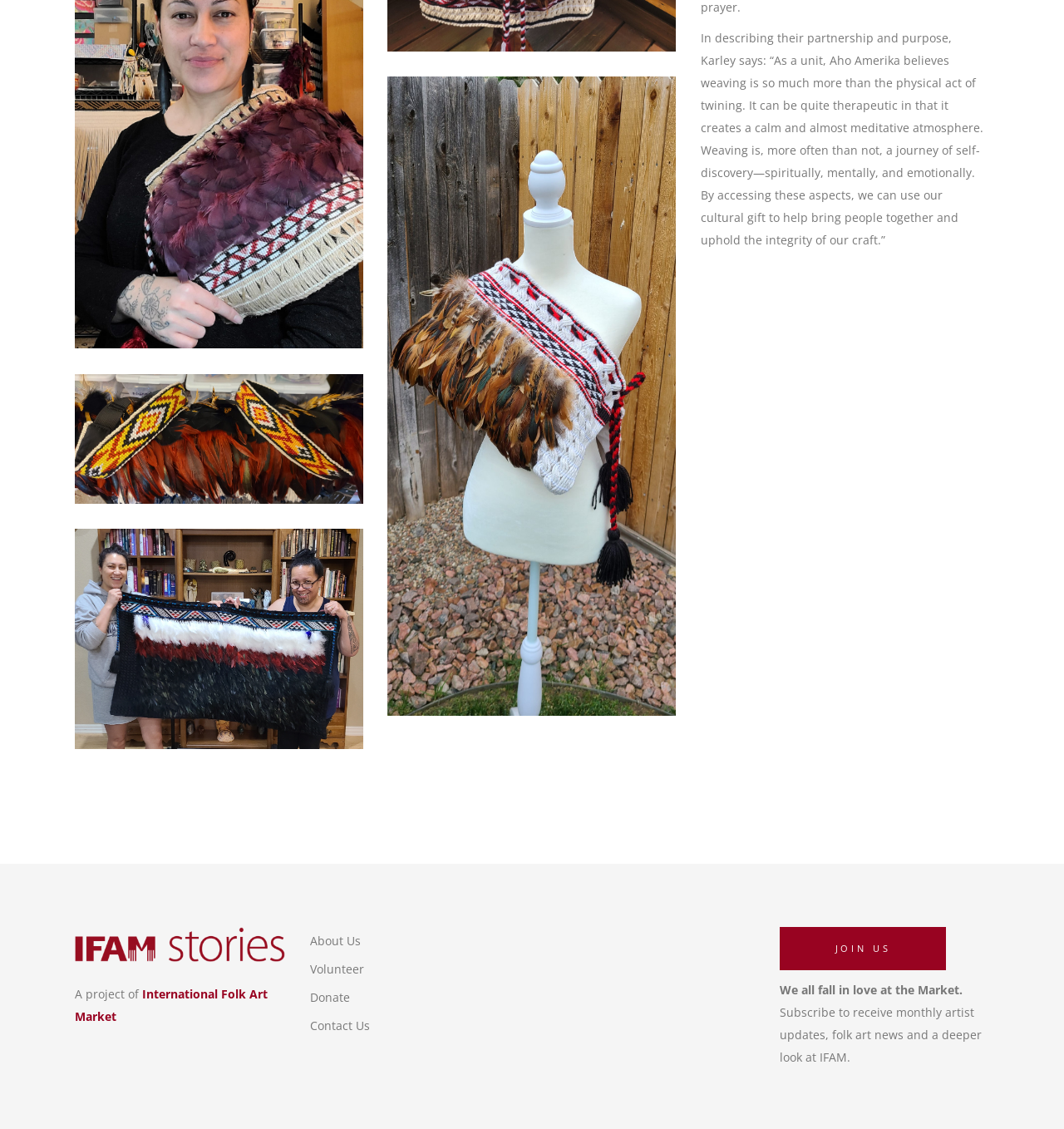Based on the element description "title="20210401_201550"", predict the bounding box coordinates of the UI element.

[0.07, 0.331, 0.341, 0.446]